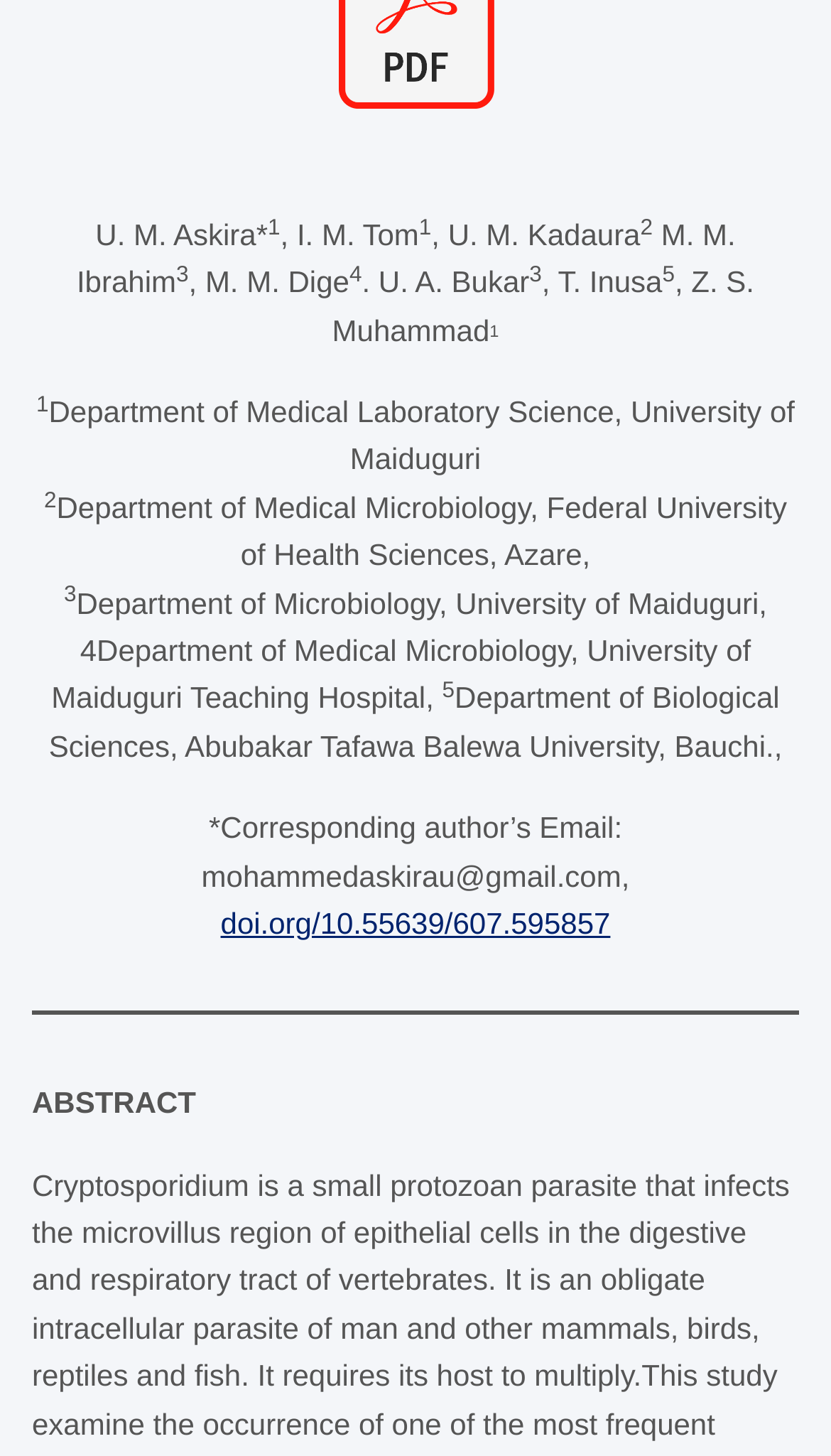Given the element description, predict the bounding box coordinates in the format (top-left x, top-left y, bottom-right x, bottom-right y). Make sure all values are between 0 and 1. Here is the element description: doi.org/10.55639/607.595857

[0.265, 0.622, 0.735, 0.646]